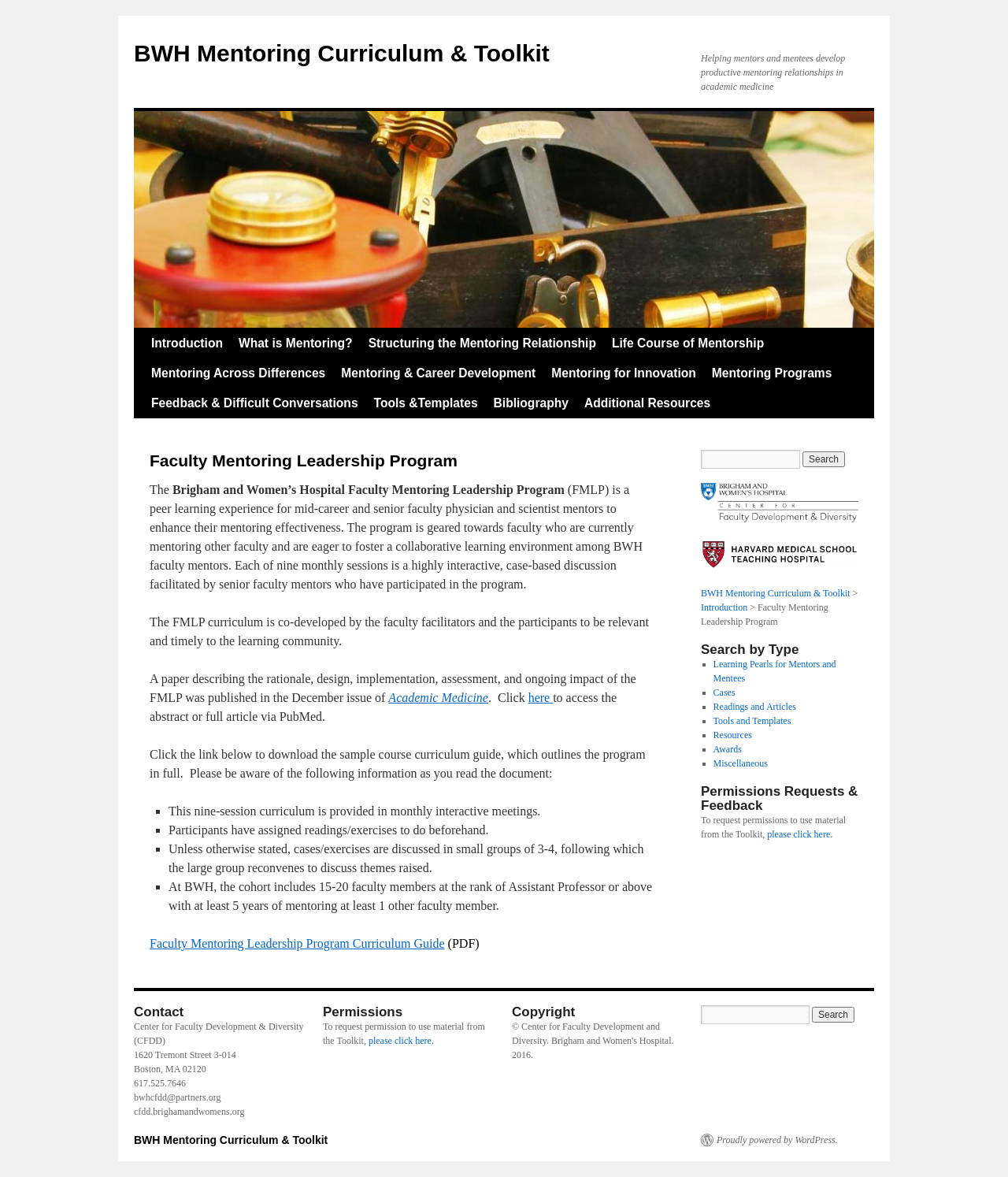How many links are there in the 'Search by Type' section?
Please provide a comprehensive and detailed answer to the question.

In the 'Search by Type' section, there are 7 links, which are 'Learning Pearls for Mentors and Mentees', 'Cases', 'Readings and Articles', 'Tools and Templates', 'Resources', 'Awards', and 'Miscellaneous'.